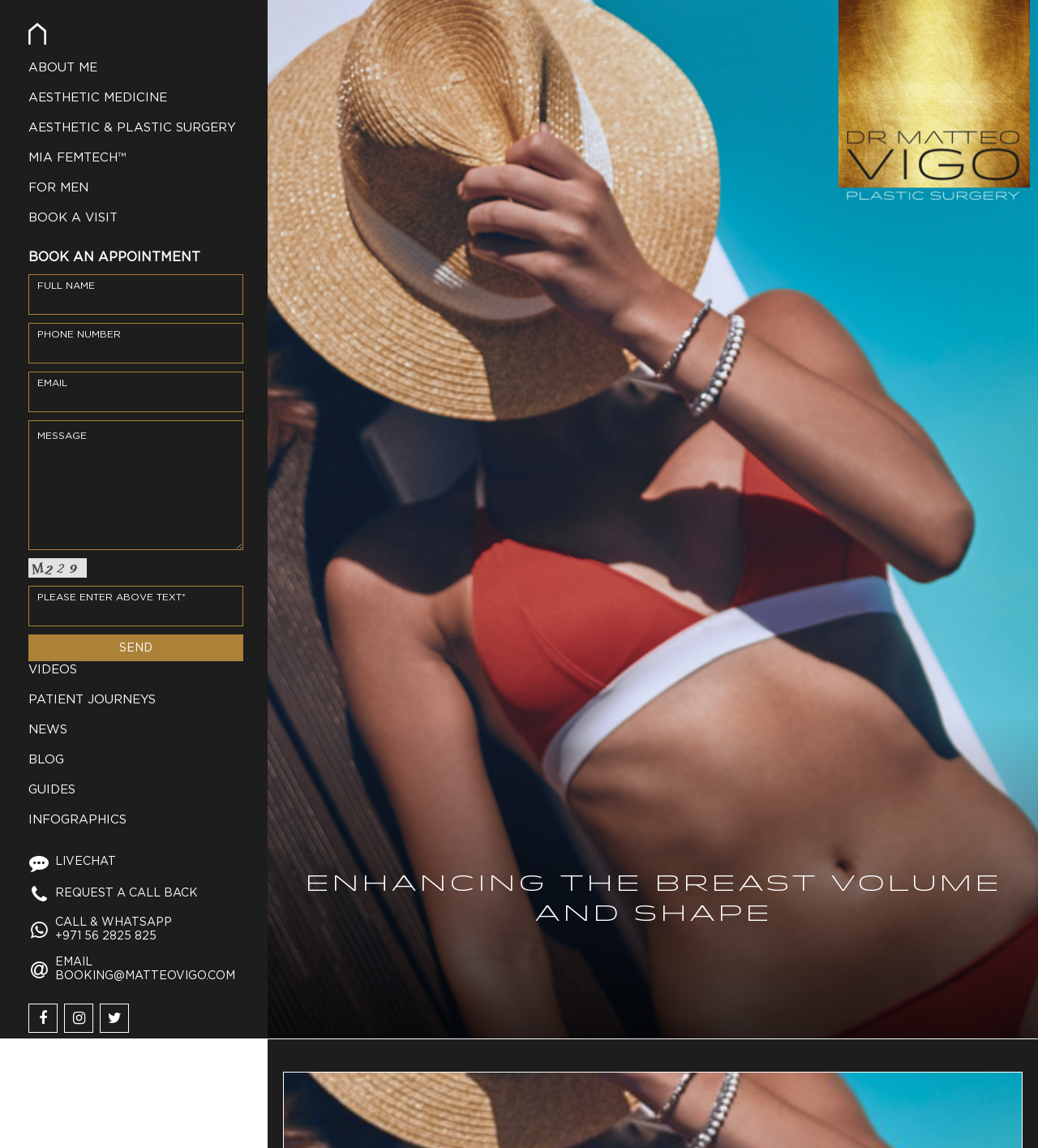Specify the bounding box coordinates of the element's area that should be clicked to execute the given instruction: "Click the VIDEOS link". The coordinates should be four float numbers between 0 and 1, i.e., [left, top, right, bottom].

[0.0, 0.565, 0.258, 0.595]